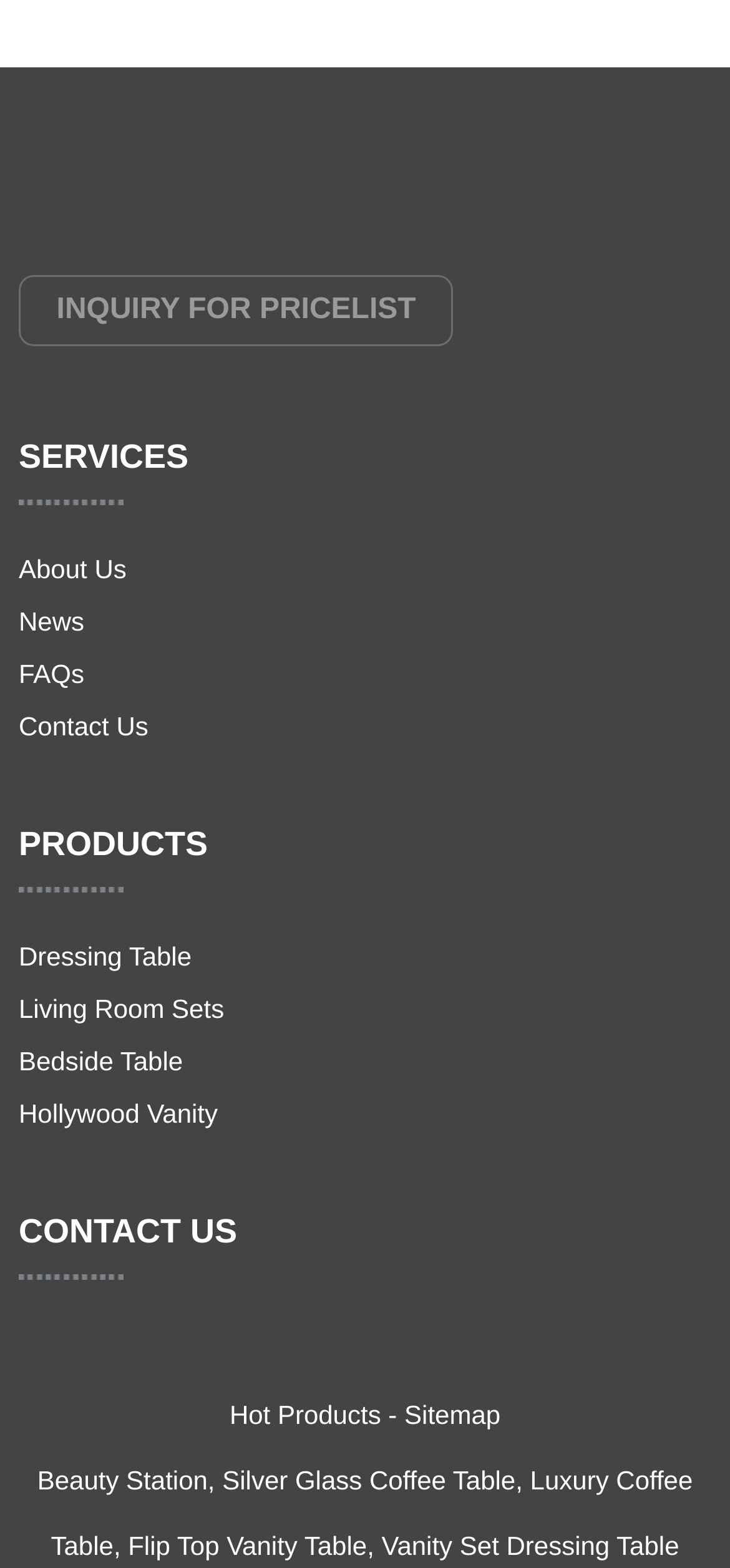Please locate the bounding box coordinates of the element that needs to be clicked to achieve the following instruction: "View products". The coordinates should be four float numbers between 0 and 1, i.e., [left, top, right, bottom].

[0.026, 0.516, 0.974, 0.57]